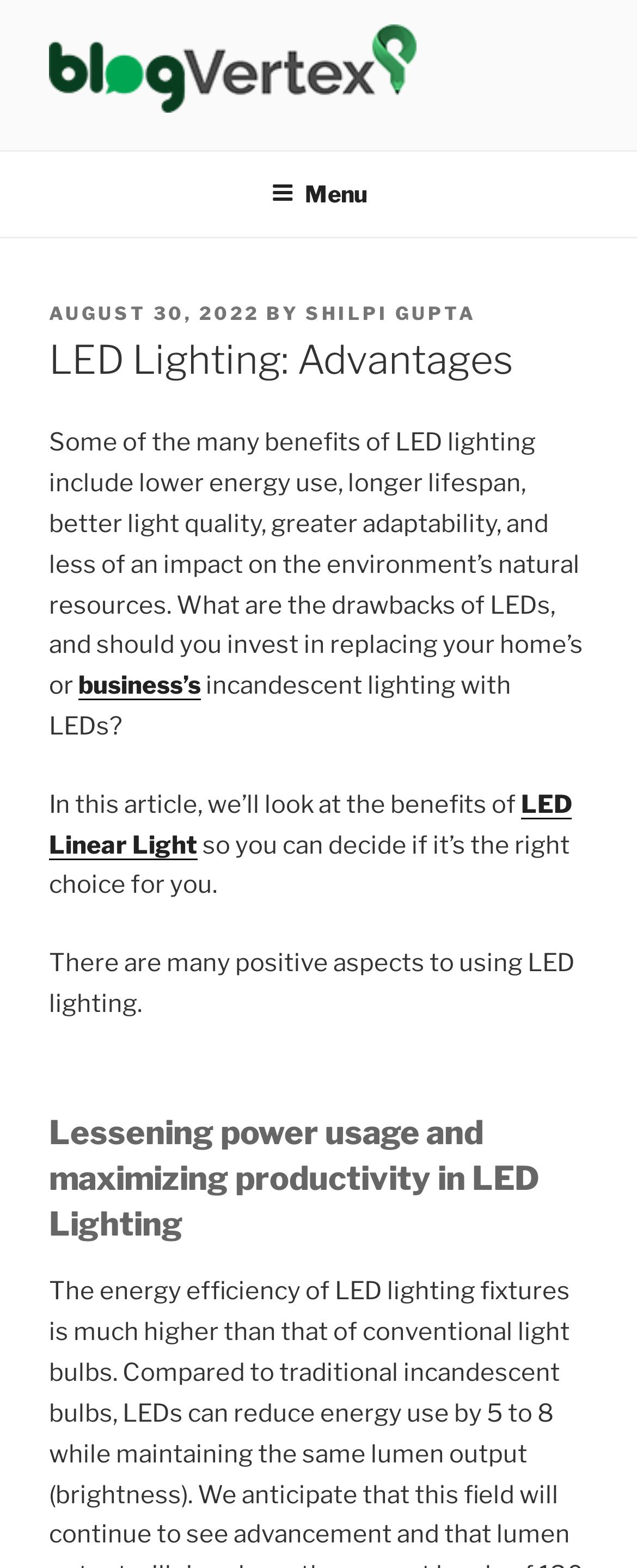Use one word or a short phrase to answer the question provided: 
What is the date of the blog post?

AUGUST 30, 2022